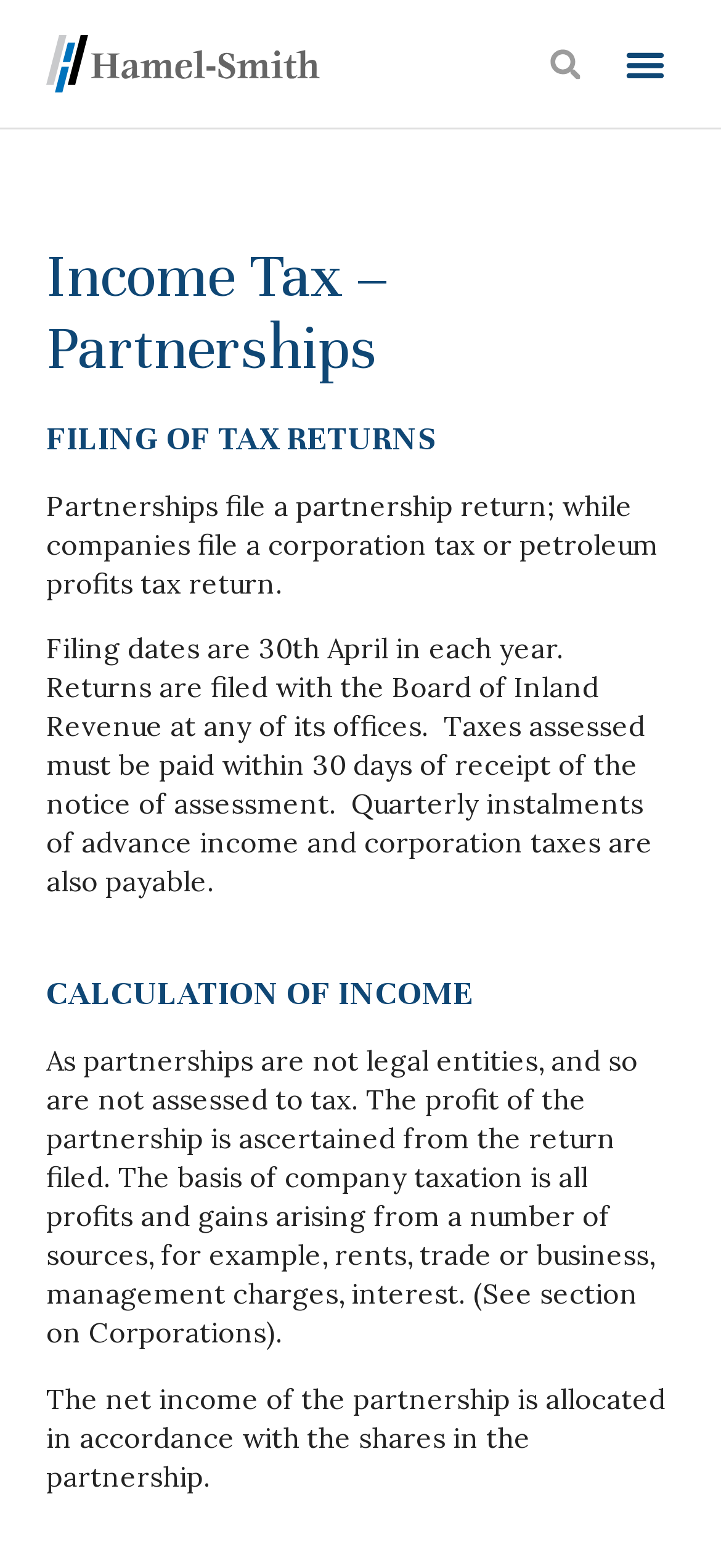Given the description of a UI element: "alt="Hamel smith logo color"", identify the bounding box coordinates of the matching element in the webpage screenshot.

[0.064, 0.02, 0.444, 0.061]